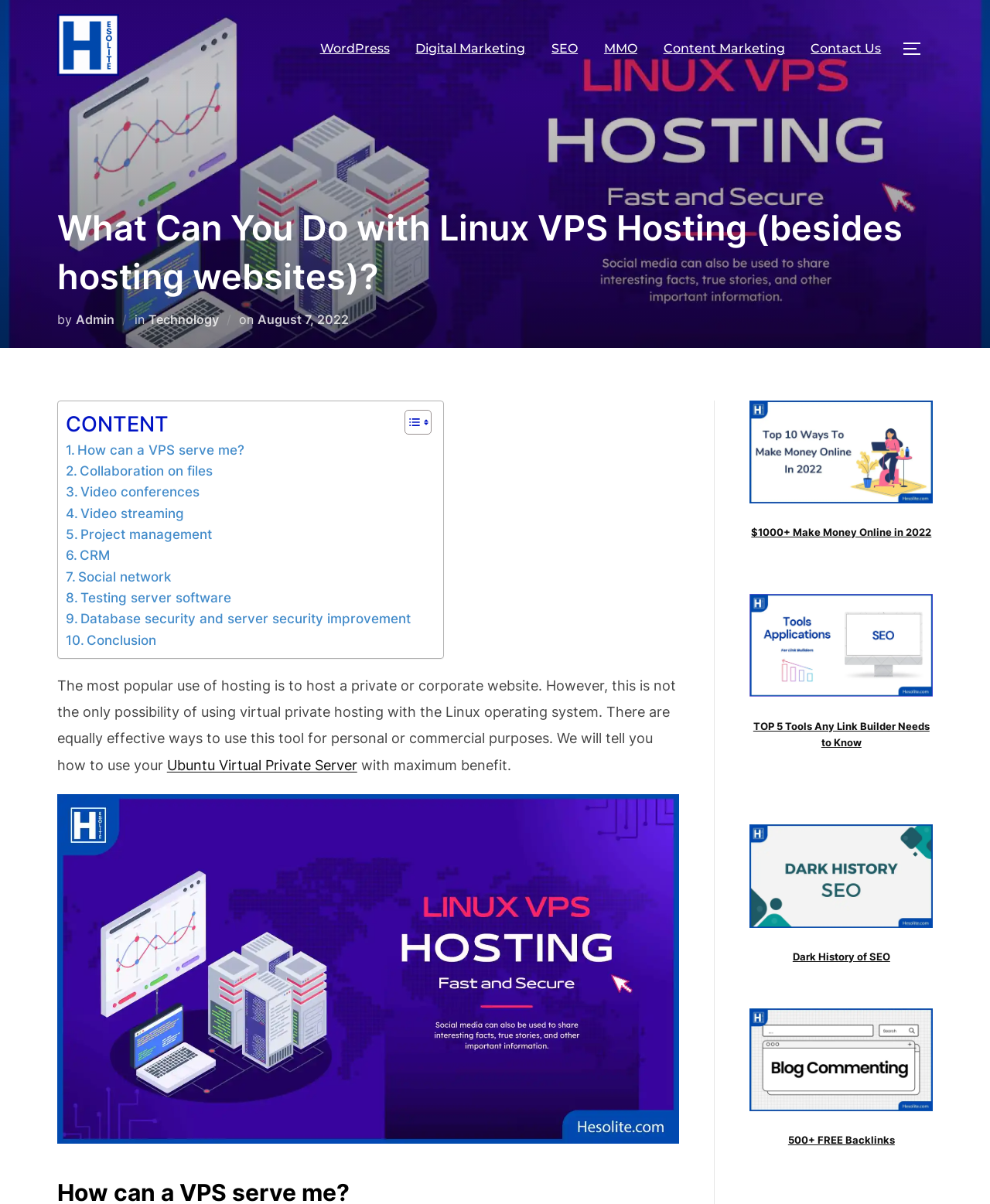Identify the bounding box for the given UI element using the description provided. Coordinates should be in the format (top-left x, top-left y, bottom-right x, bottom-right y) and must be between 0 and 1. Here is the description: icmmap

None